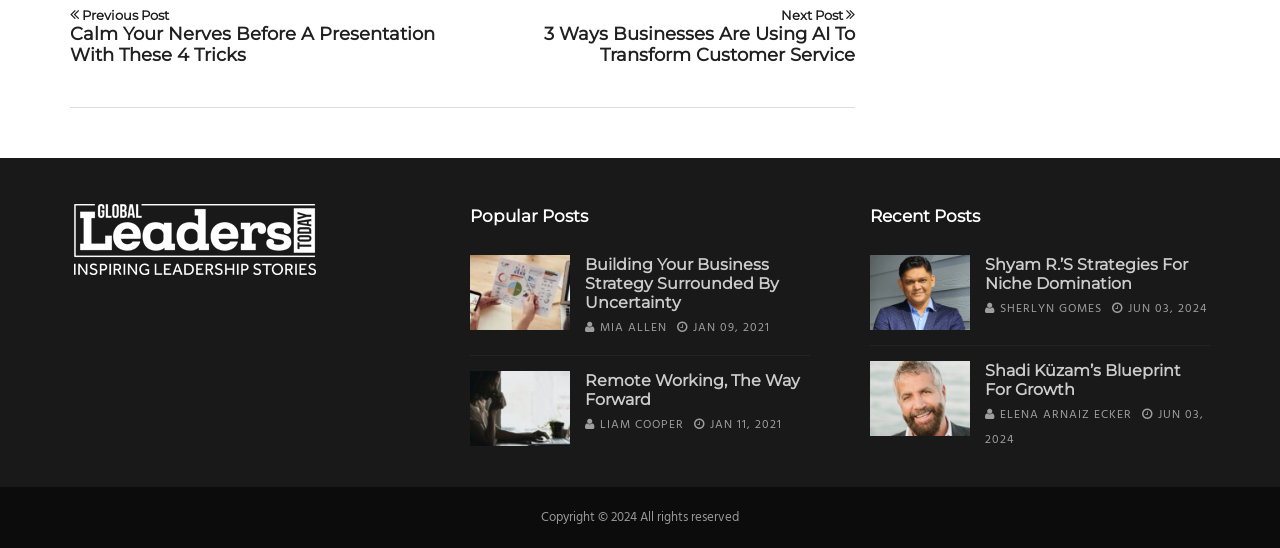Based on the visual content of the image, answer the question thoroughly: What is the date of the post 'Remote Working, The Way Forward'?

The date of the post 'Remote Working, The Way Forward' is JAN 11, 2021, as indicated by the StaticText 'JAN 11, 2021' below the post title.